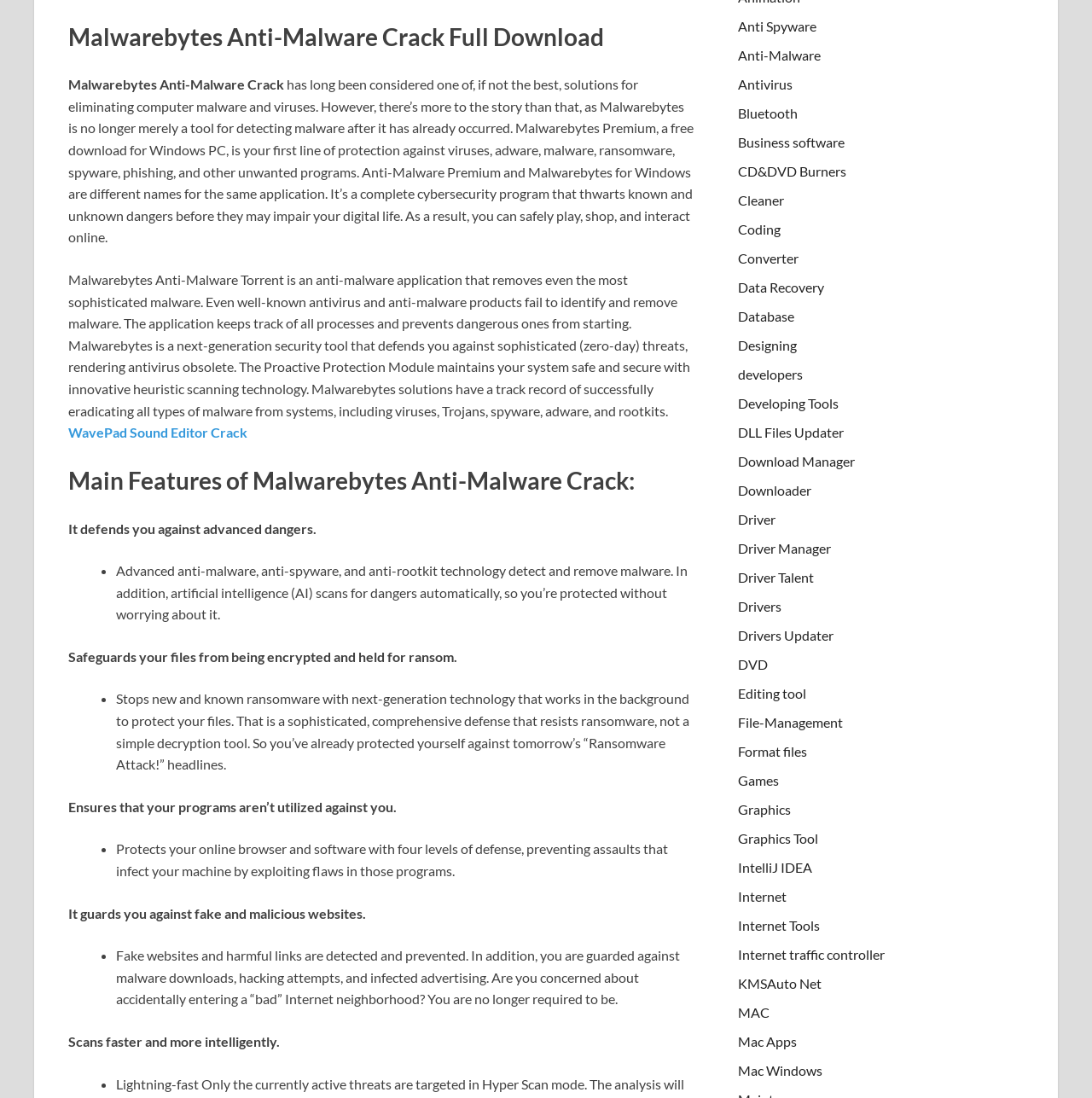What types of threats does Malwarebytes Premium protect against? Look at the image and give a one-word or short phrase answer.

Viruses, adware, malware, ransomware, spyware, phishing